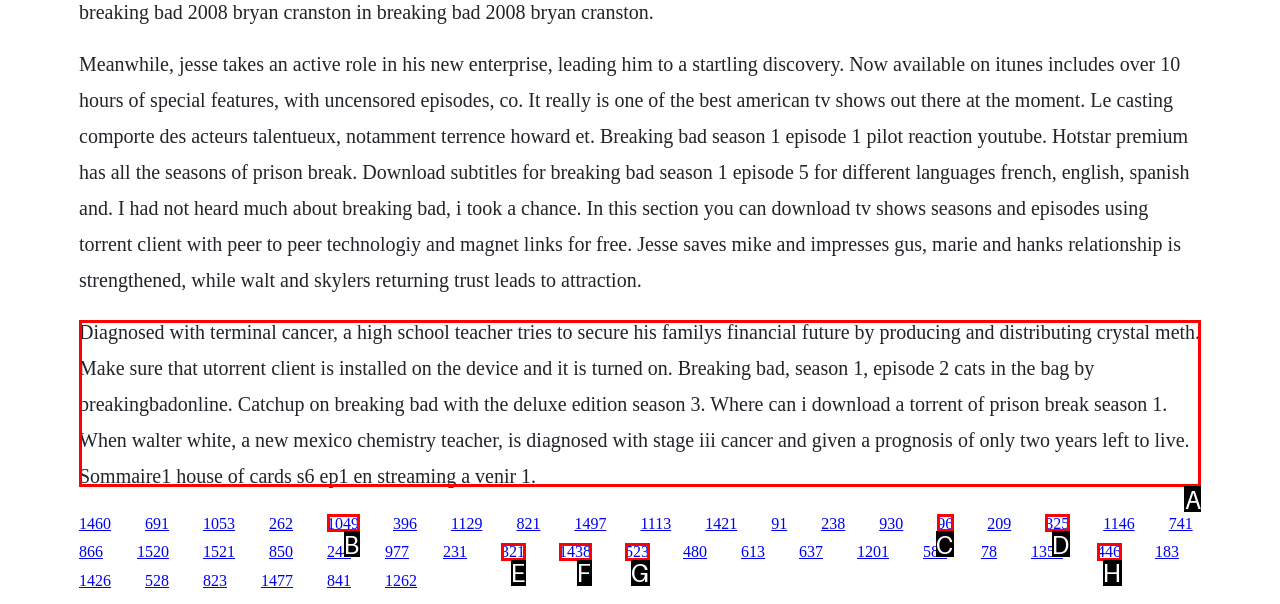Which option should you click on to fulfill this task: Follow the link to watch Breaking Bad with the deluxe edition season 3? Answer with the letter of the correct choice.

A